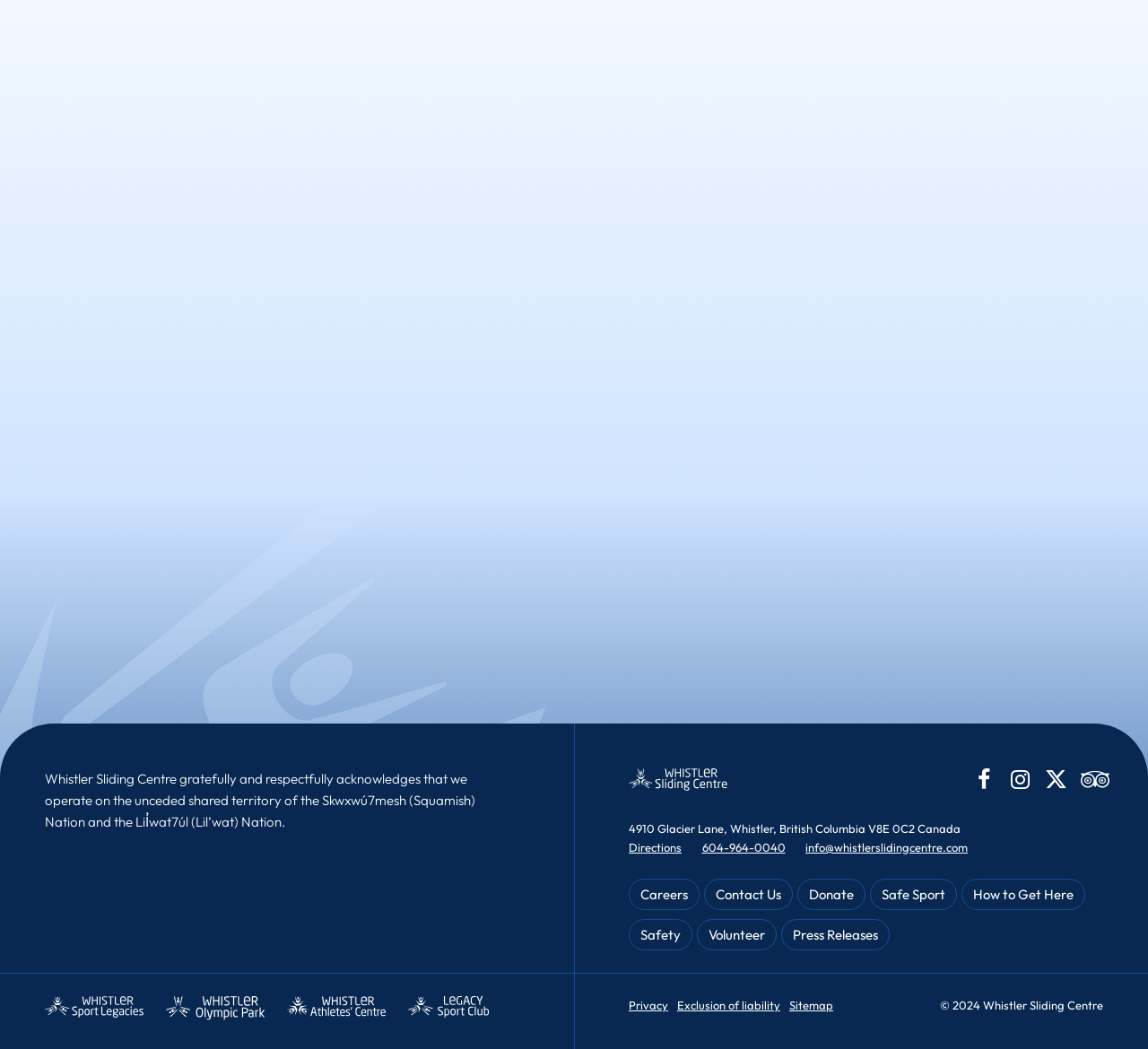Identify the bounding box coordinates of the HTML element based on this description: "Safe Sport".

[0.758, 0.838, 0.834, 0.868]